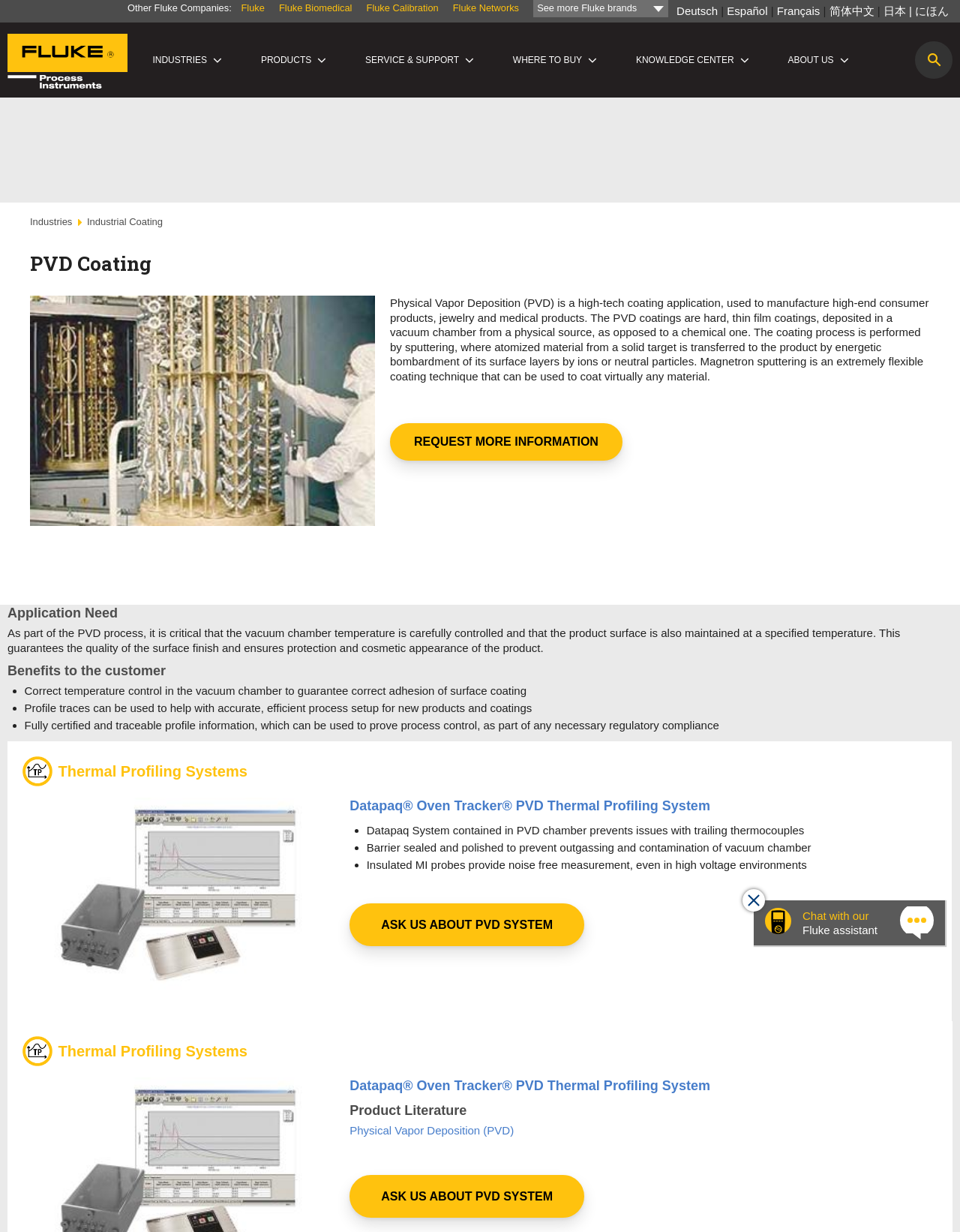Please find the bounding box coordinates of the element that you should click to achieve the following instruction: "Search for something". The coordinates should be presented as four float numbers between 0 and 1: [left, top, right, bottom].

[0.953, 0.033, 0.992, 0.064]